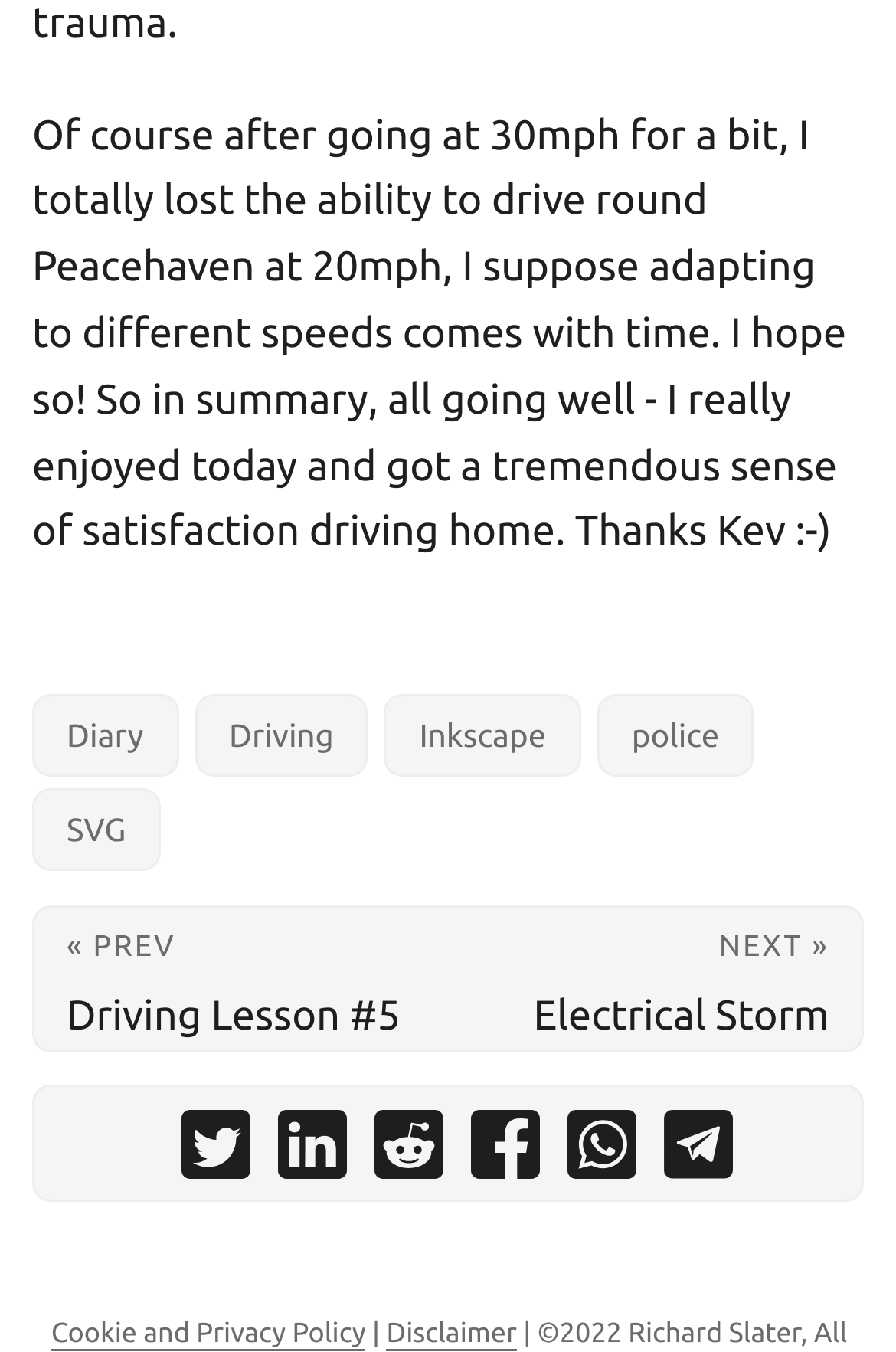Using the provided description: "Customize", find the bounding box coordinates of the corresponding UI element. The output should be four float numbers between 0 and 1, in the format [left, top, right, bottom].

None